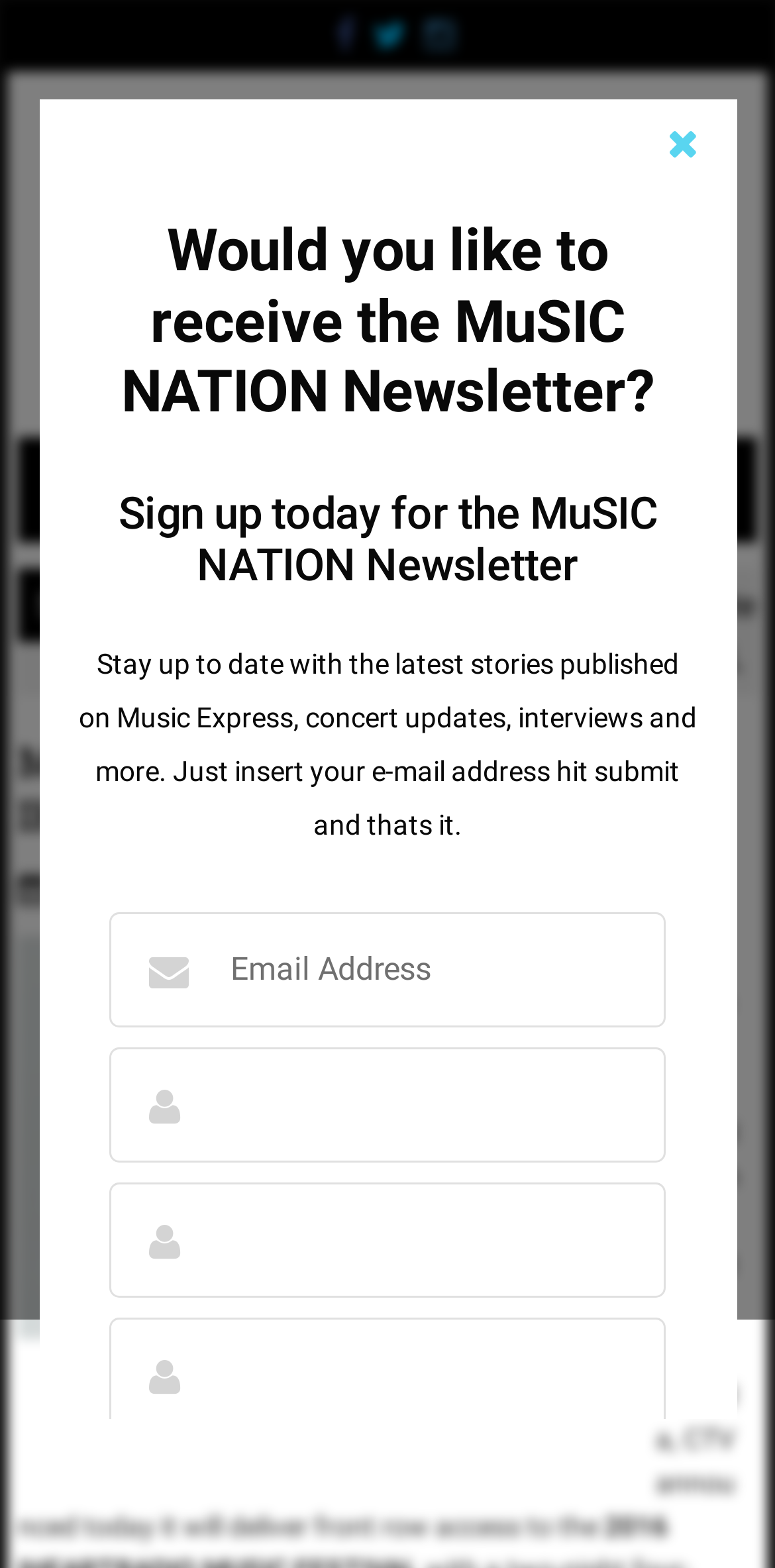Please determine the bounding box coordinates of the element's region to click in order to carry out the following instruction: "View featured content". The coordinates should be four float numbers between 0 and 1, i.e., [left, top, right, bottom].

[0.379, 0.374, 0.538, 0.398]